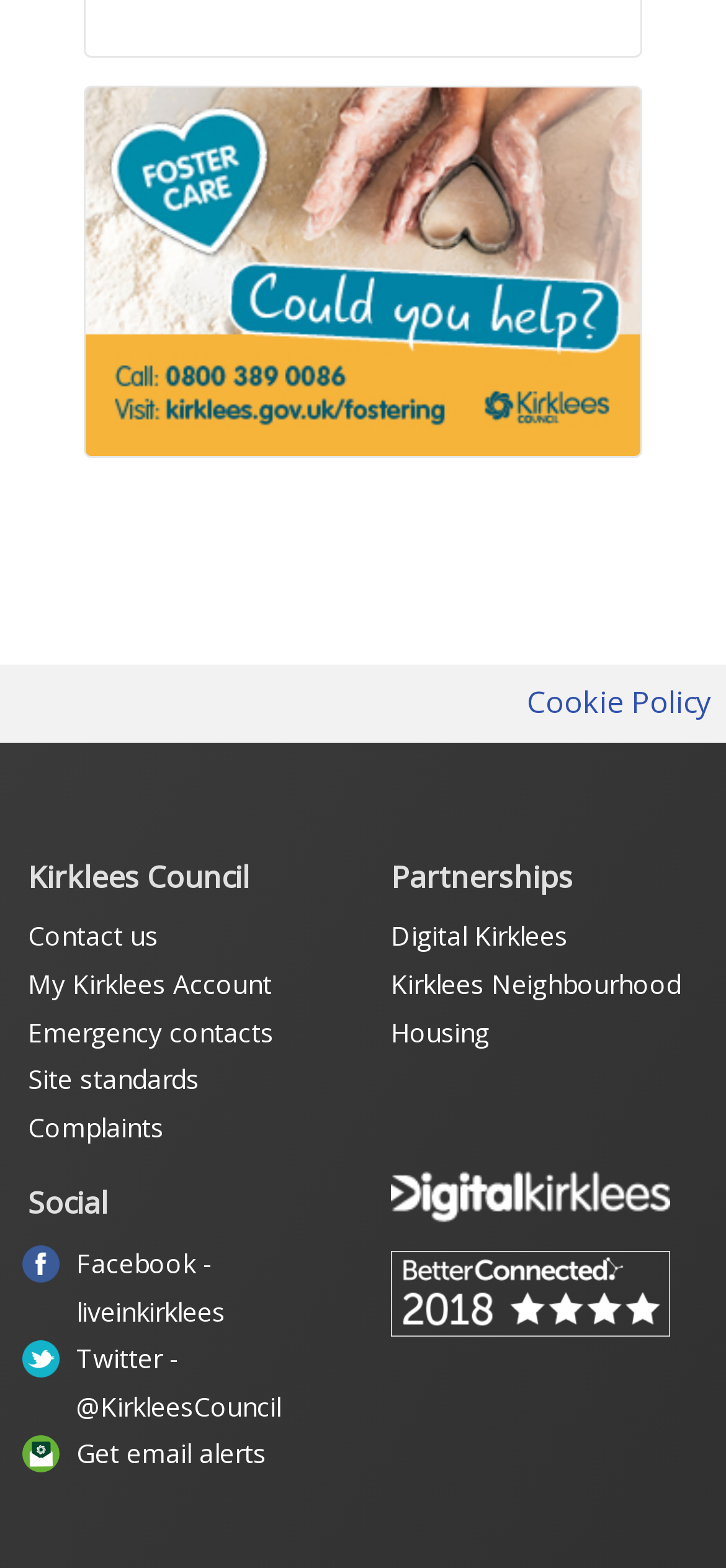Predict the bounding box of the UI element based on this description: "Get email alerts".

[0.105, 0.916, 0.367, 0.938]